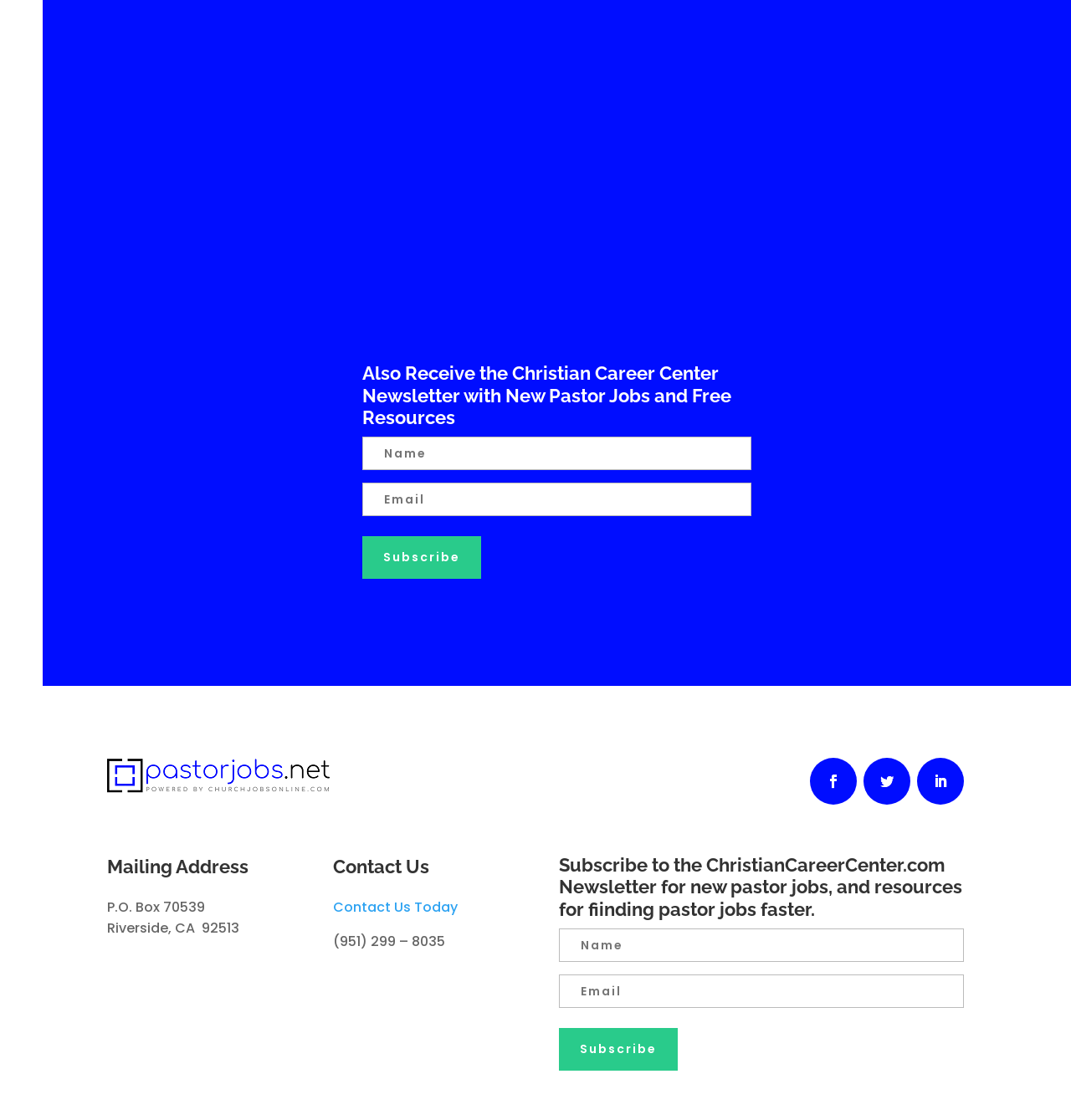Please determine the bounding box coordinates for the UI element described as: "Follow".

[0.756, 0.676, 0.8, 0.718]